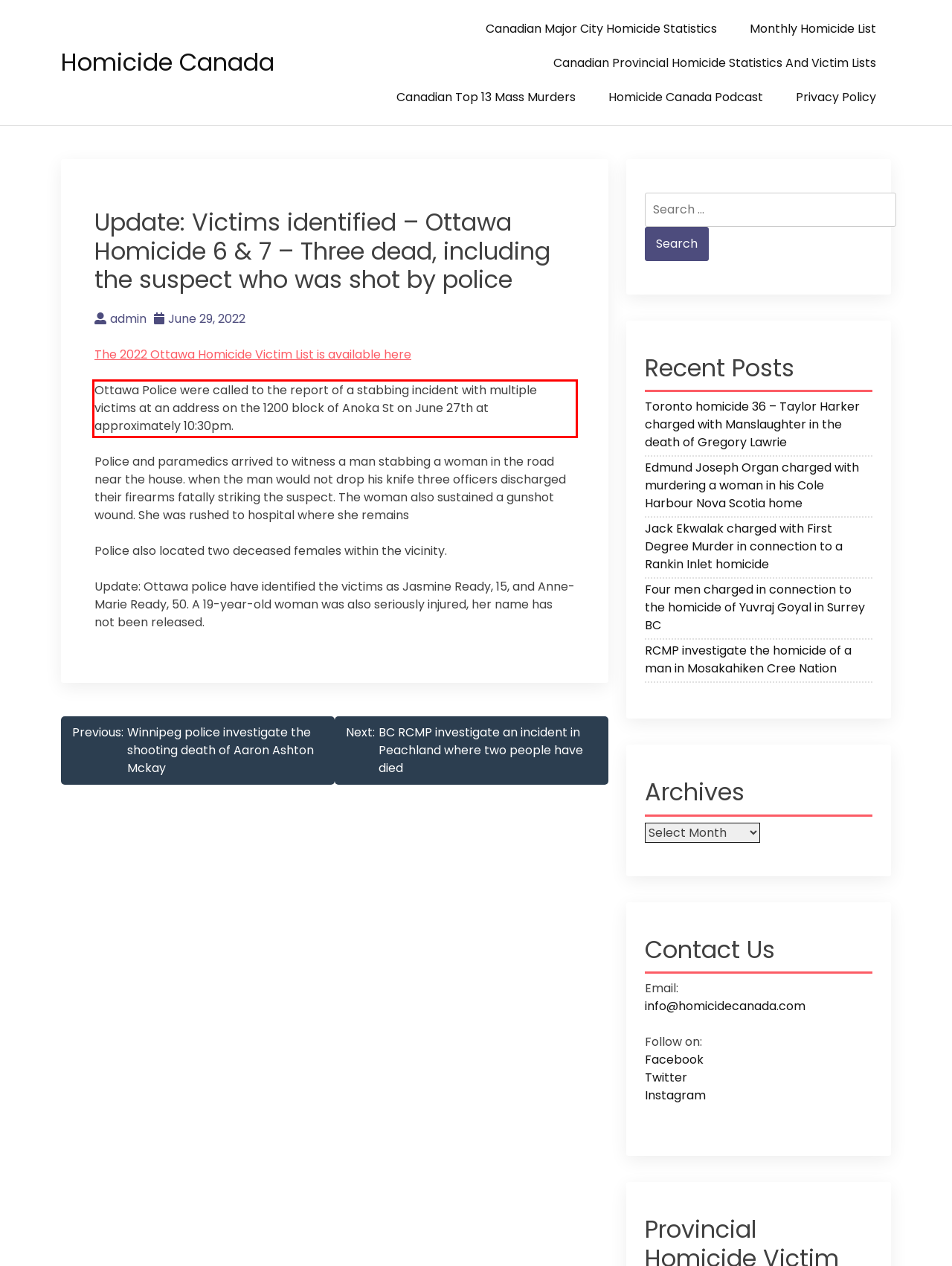Examine the webpage screenshot and use OCR to recognize and output the text within the red bounding box.

Ottawa Police were called to the report of a stabbing incident with multiple victims at an address on the 1200 block of Anoka St on June 27th at approximately 10:30pm.